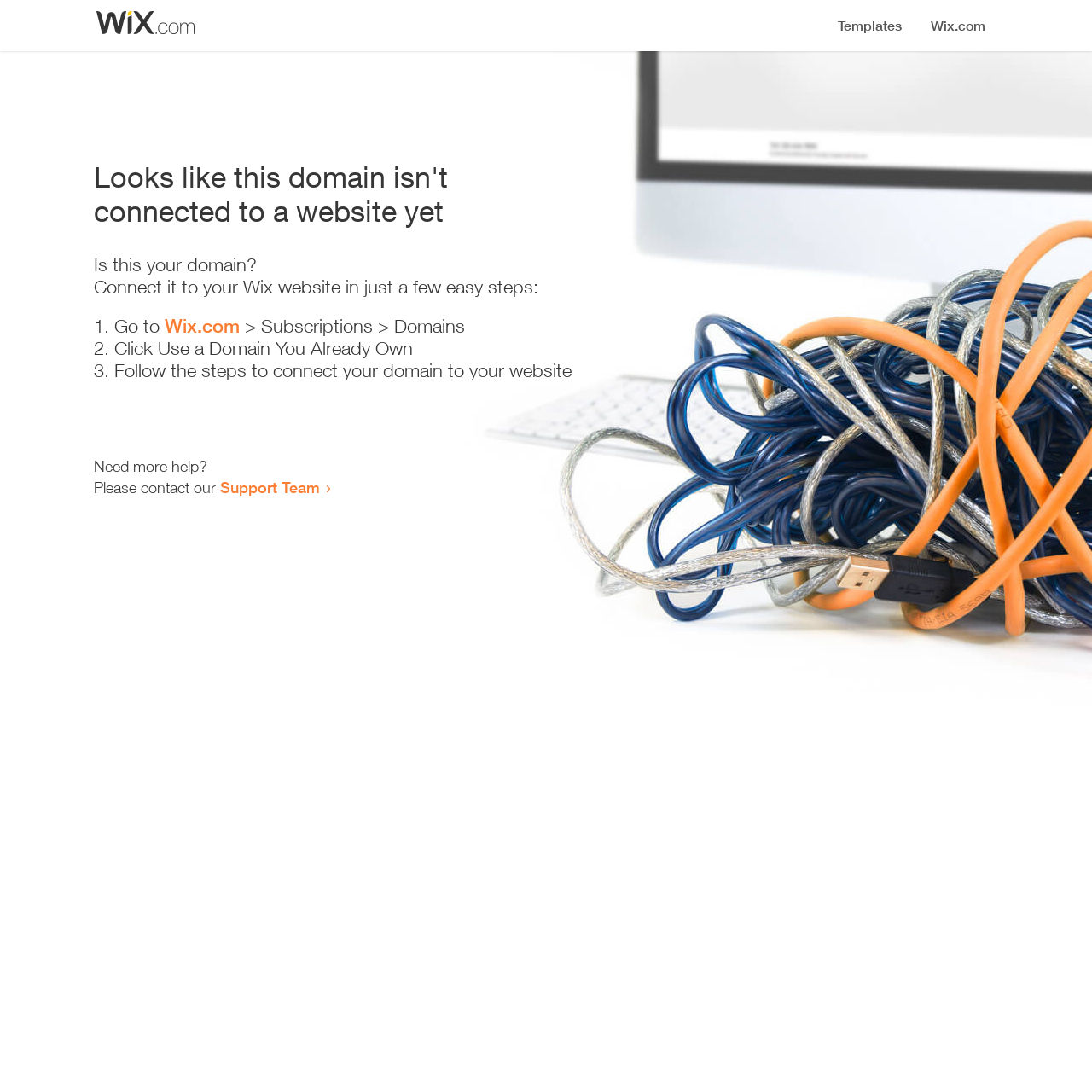Offer a detailed account of what is visible on the webpage.

The webpage appears to be an error page, indicating that a domain is not connected to a website yet. At the top, there is a small image, followed by a heading that states the error message. Below the heading, there is a series of instructions to connect the domain to a Wix website. The instructions are presented in a step-by-step format, with three numbered list items. Each list item contains a brief description of the action to take, with a link to Wix.com in the first step. 

To the right of the instructions, there is a small section that offers additional help, with a link to the Support Team. The overall layout is simple and easy to follow, with clear headings and concise text.